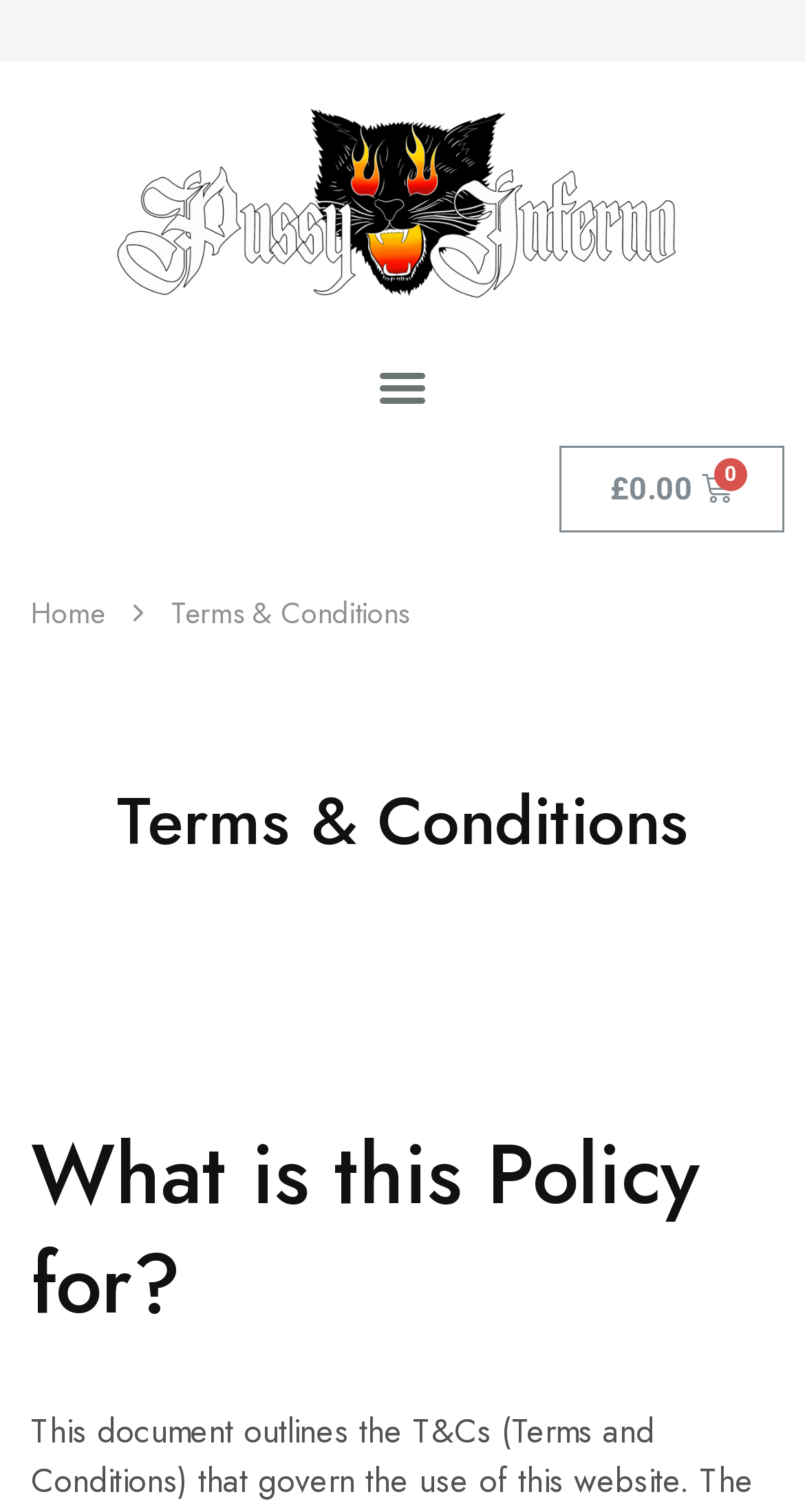What is the function of the button?
We need a detailed and meticulous answer to the question.

I found a button with the text 'Menu Toggle' which suggests that it is used to toggle the menu on and off.